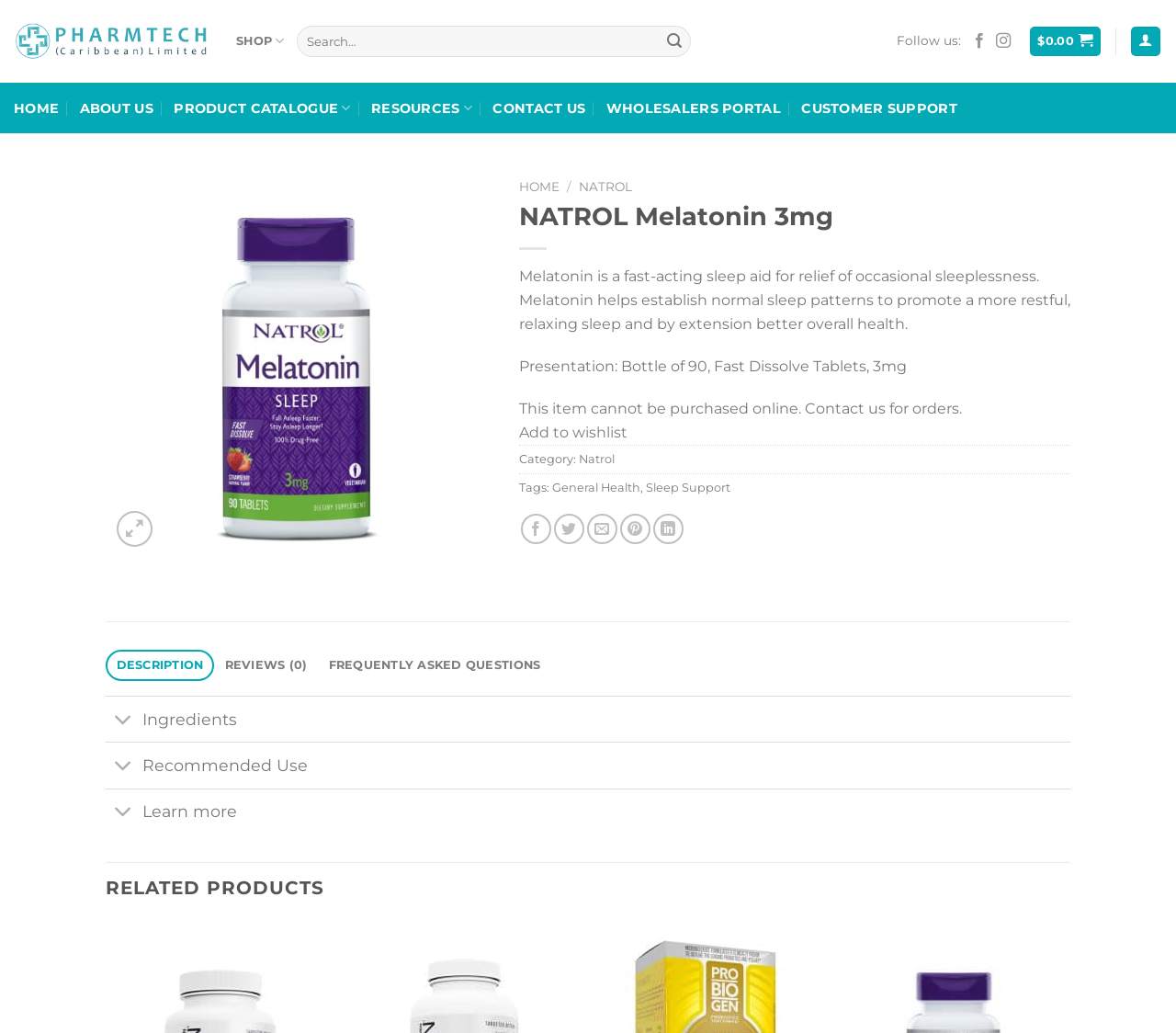Please provide a brief answer to the question using only one word or phrase: 
How many tabs are there in the tab list?

3